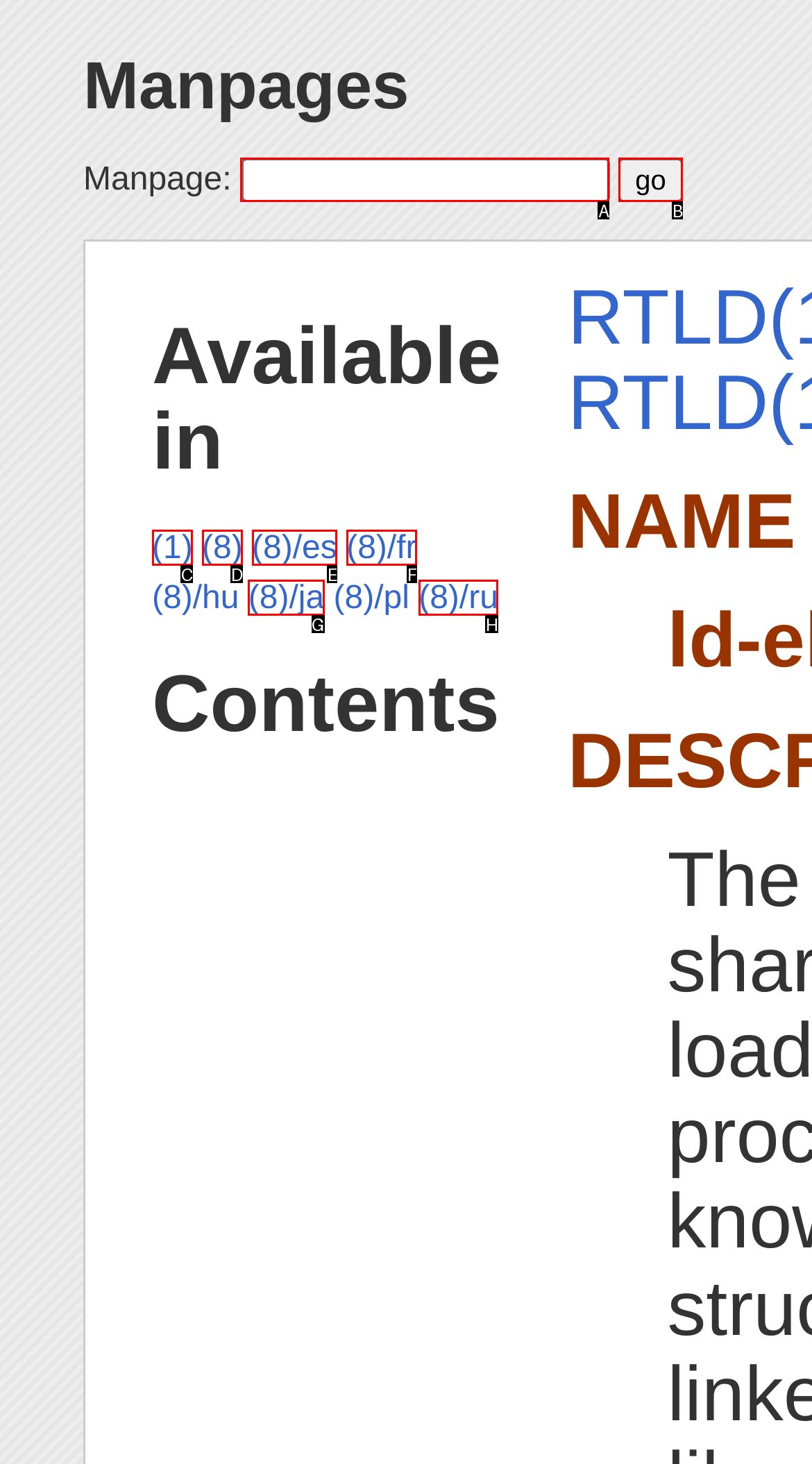Based on the given description: parent_node: Manpage: name="page", identify the correct option and provide the corresponding letter from the given choices directly.

A